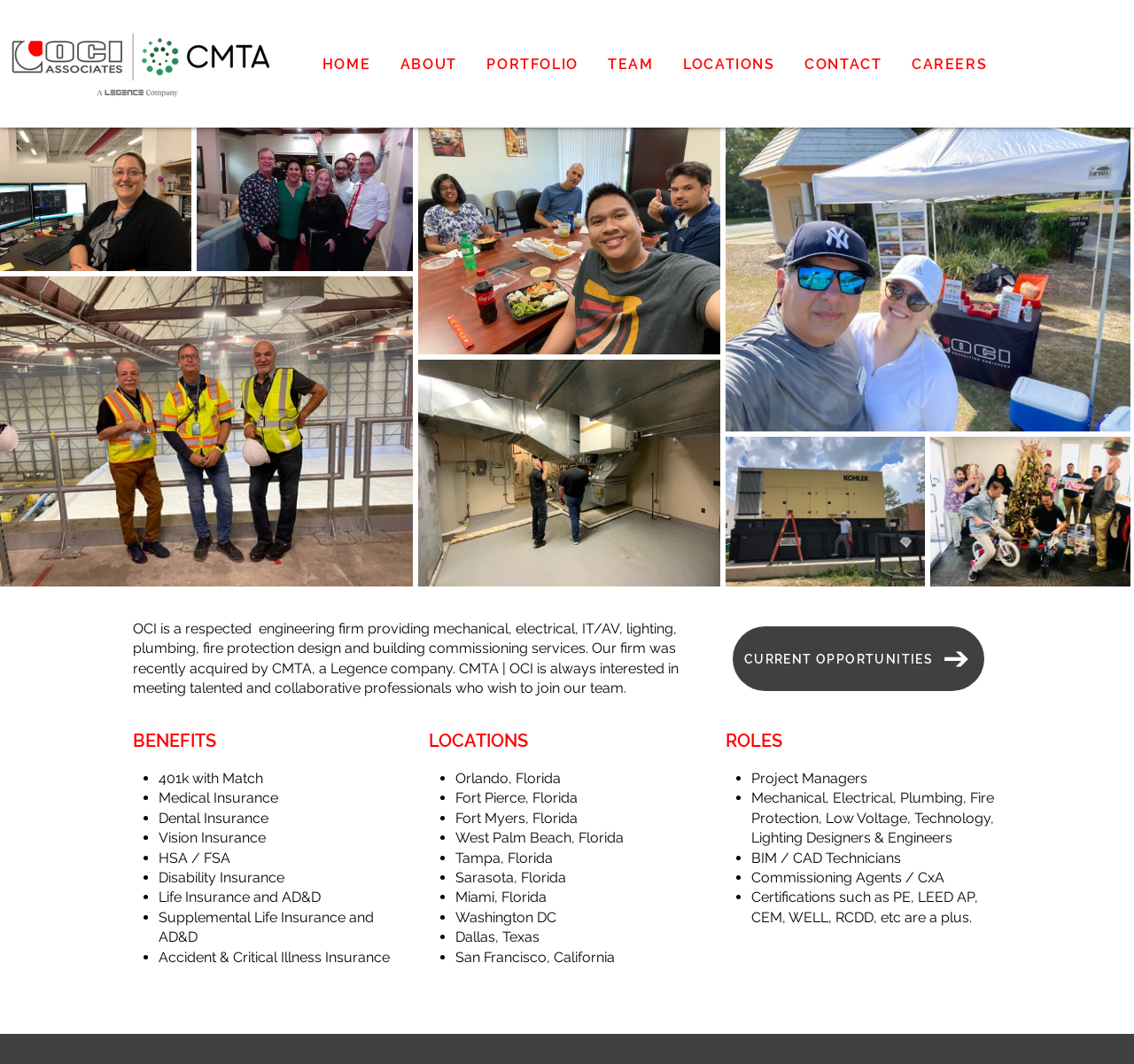What services does OCI provide?
Please answer the question with as much detail as possible using the screenshot.

Based on the webpage content, OCI provides various services including mechanical, electrical, IT/AV, lighting, plumbing, fire protection design, and building commissioning services, as mentioned in the static text element.